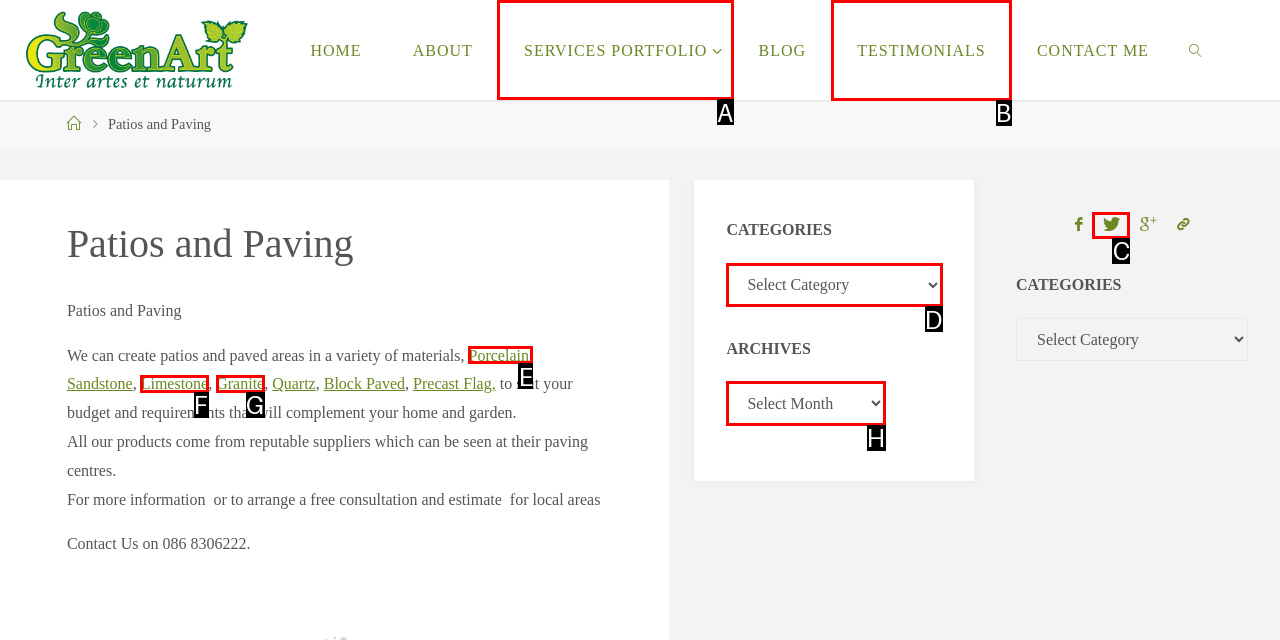From the options shown in the screenshot, tell me which lettered element I need to click to complete the task: Click on the 'SERVICES PORTFOLIO' link.

A